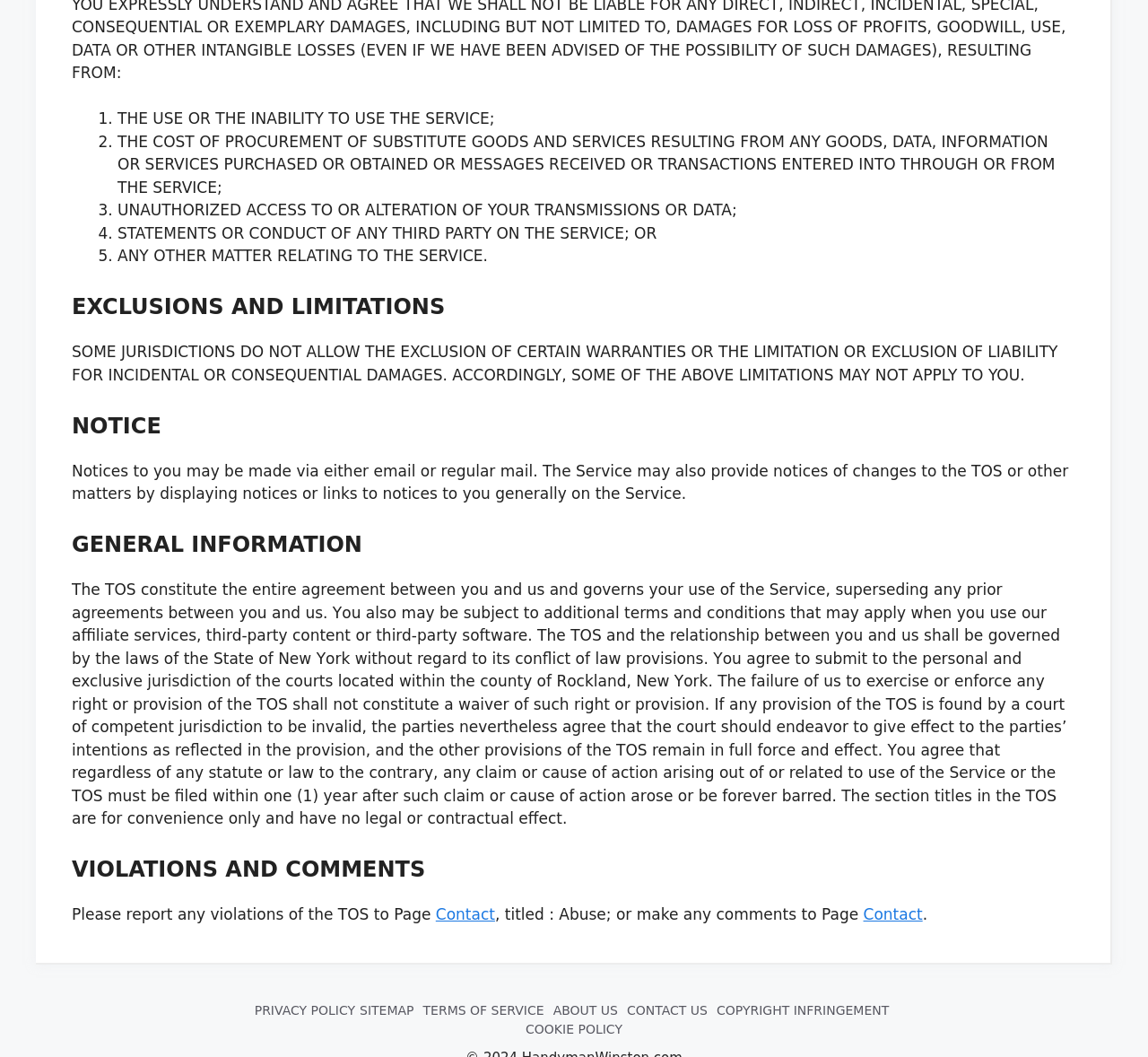In which state are disputes related to the service to be resolved? Based on the image, give a response in one word or a short phrase.

New York